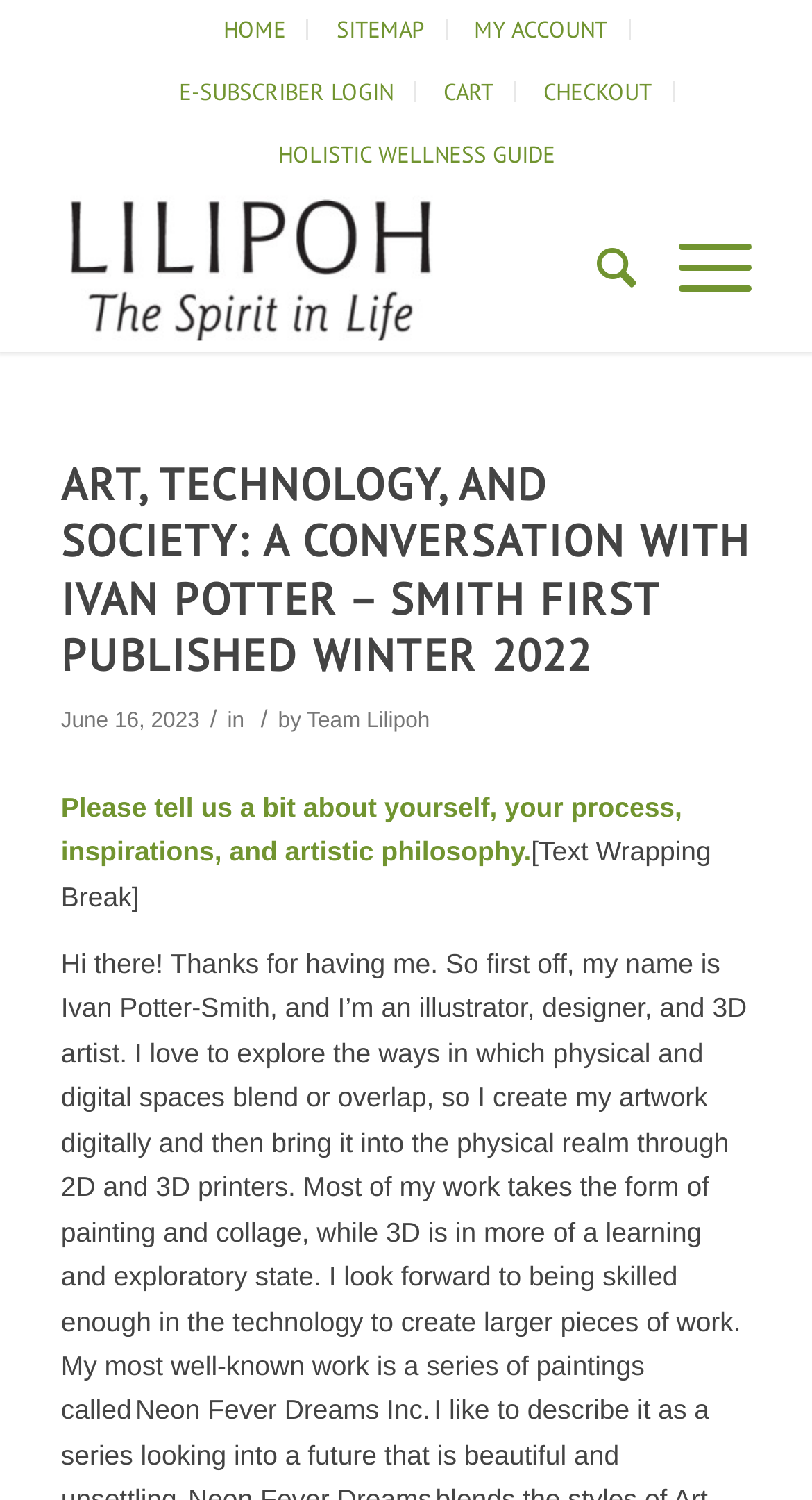Identify the bounding box coordinates of the section to be clicked to complete the task described by the following instruction: "Search for something". The coordinates should be four float numbers between 0 and 1, formatted as [left, top, right, bottom].

[0.684, 0.124, 0.784, 0.235]